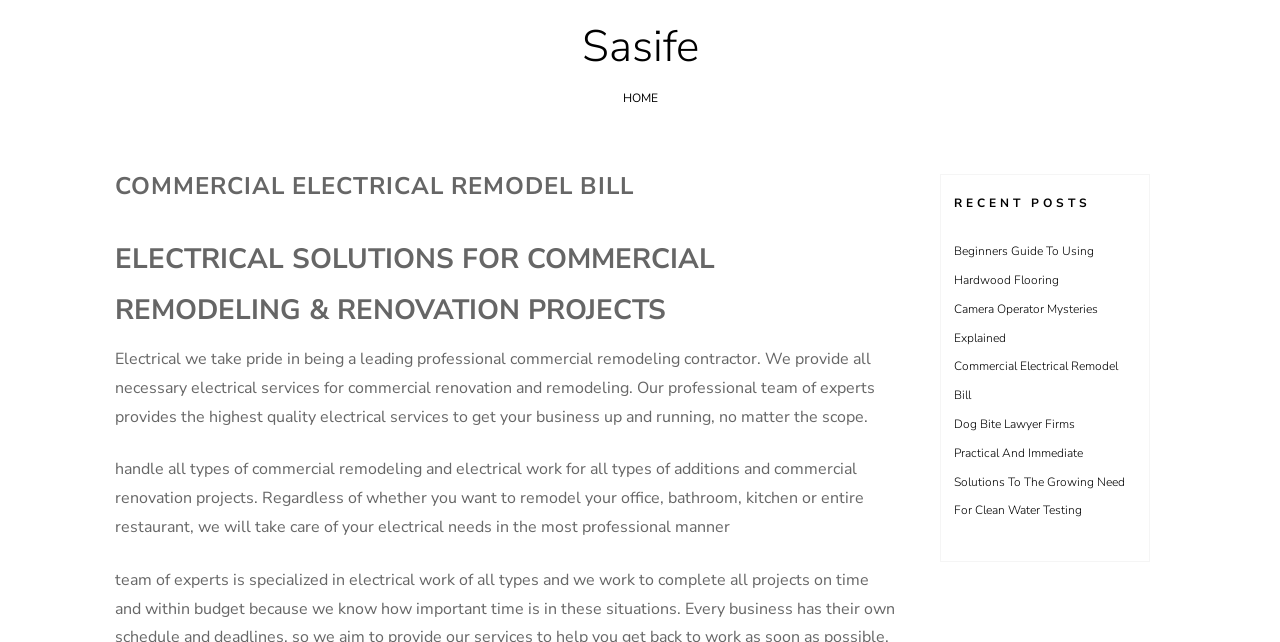Please answer the following query using a single word or phrase: 
What type of projects does the company handle?

Commercial remodeling and renovation